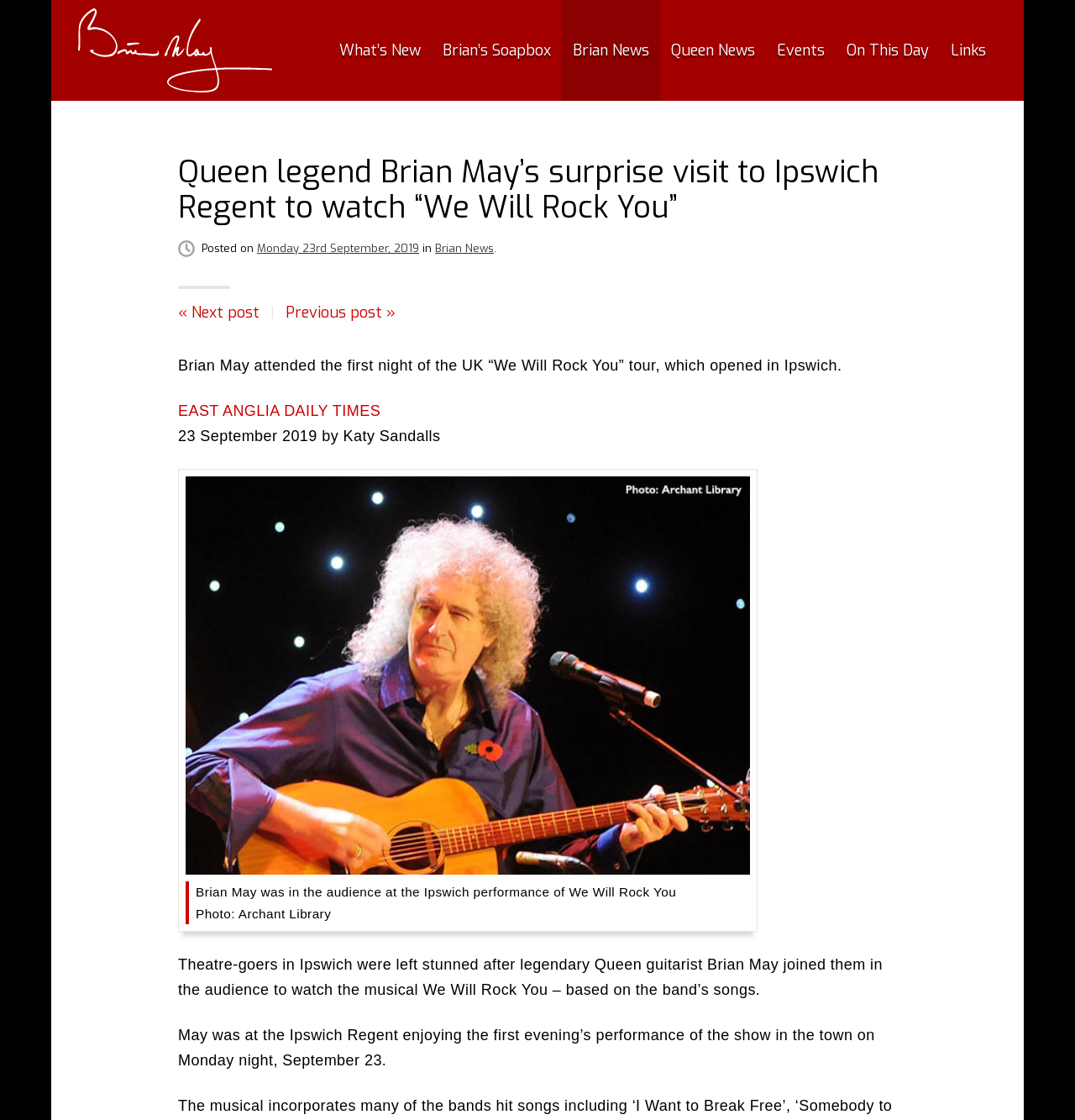Please determine the bounding box coordinates of the element's region to click in order to carry out the following instruction: "read EAST ANGLIA DAILY TIMES article". The coordinates should be four float numbers between 0 and 1, i.e., [left, top, right, bottom].

[0.166, 0.359, 0.354, 0.374]